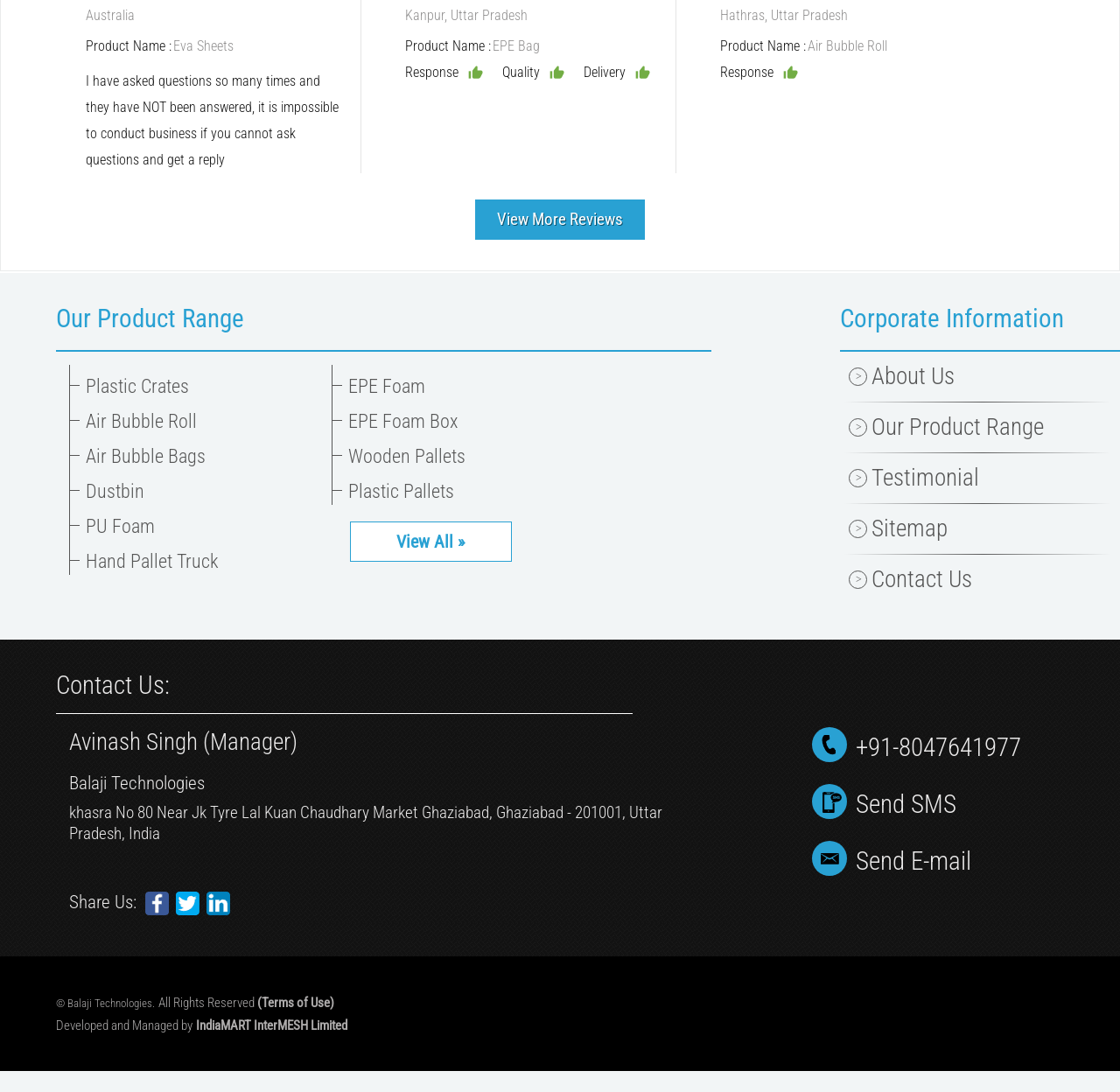Pinpoint the bounding box coordinates of the clickable element to carry out the following instruction: "View more reviews."

[0.424, 0.159, 0.576, 0.232]